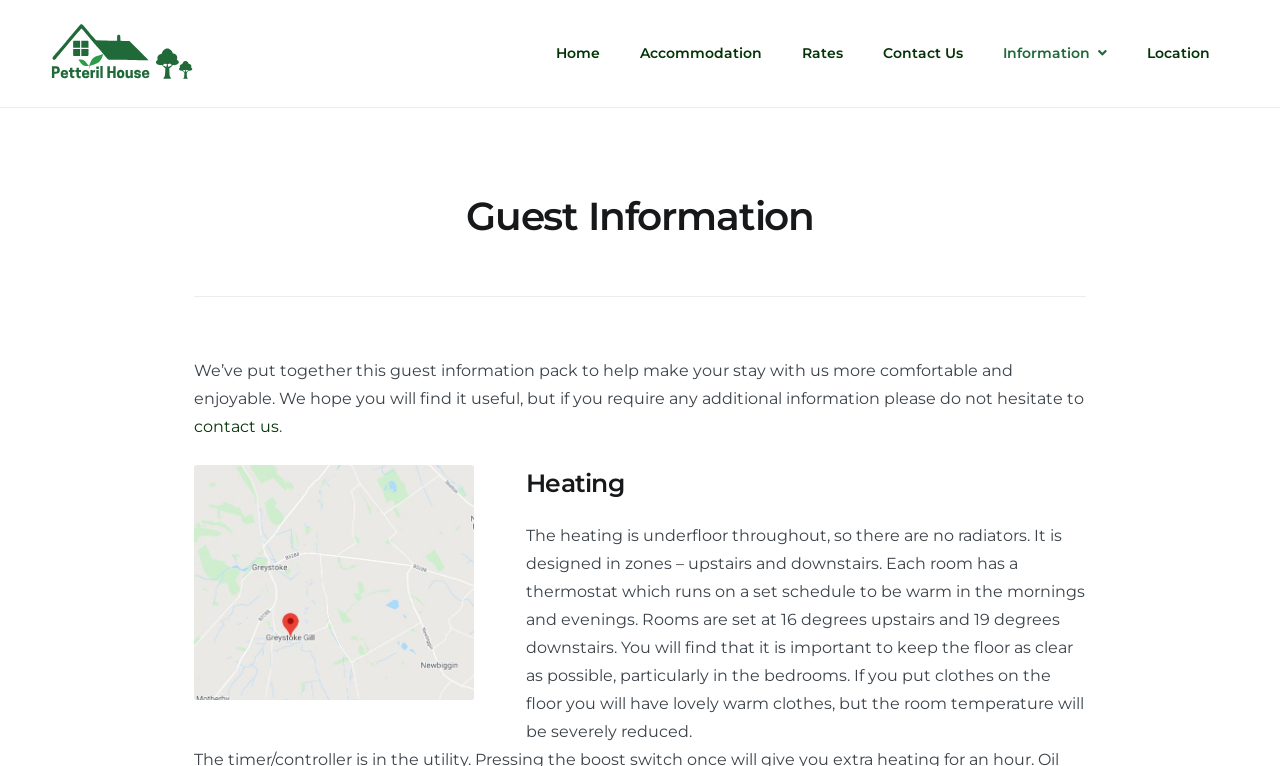Offer an in-depth caption of the entire webpage.

The webpage is about a guest information pack for Petteril House, a rural retreat in the North Lake District. At the top left corner, there is a Petteril House logo, which is an image linked to the website's homepage. Next to the logo, there is a link to the website's homepage labeled "Petteril House". 

Below the logo, there is a navigation menu with five links: "Home", "Accommodation", "Rates", "Contact Us", and "Information". These links are positioned horizontally across the top of the page.

The main content of the page is divided into sections. The first section has a heading "Guest Information" and a paragraph of text that welcomes guests and provides an overview of the information pack. The text also includes a link to "contact us" for any additional information.

Below the welcome text, there is a map image showing the location of Greystoke Gill, which is relevant to the guest information. 

The next section is about heating at Petteril House. It has a heading "Heating" and a detailed description of the underfloor heating system, including how it works and tips for keeping the rooms warm.